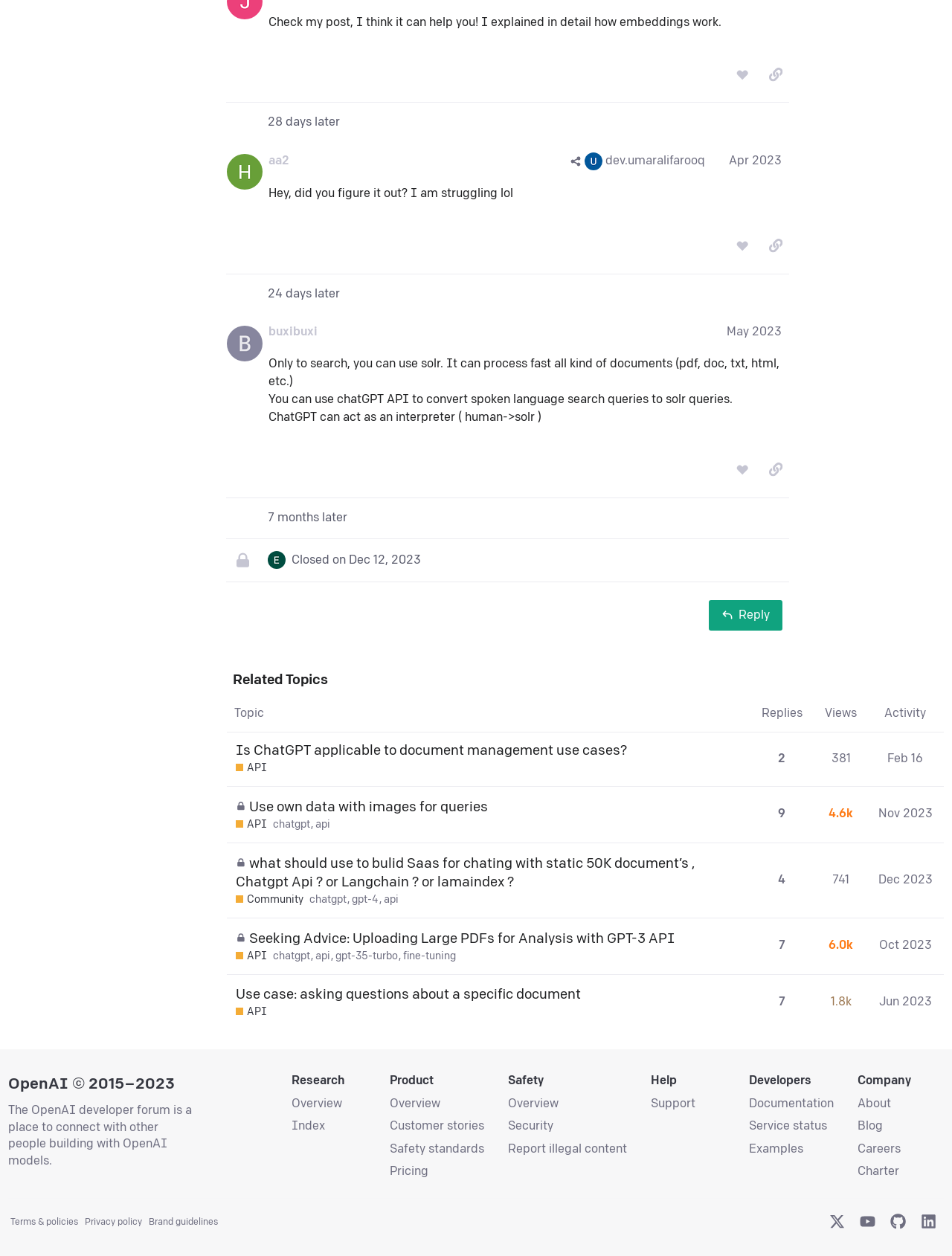Please identify the bounding box coordinates of the element I should click to complete this instruction: 'view related topics'. The coordinates should be given as four float numbers between 0 and 1, like this: [left, top, right, bottom].

[0.238, 0.534, 0.992, 0.55]